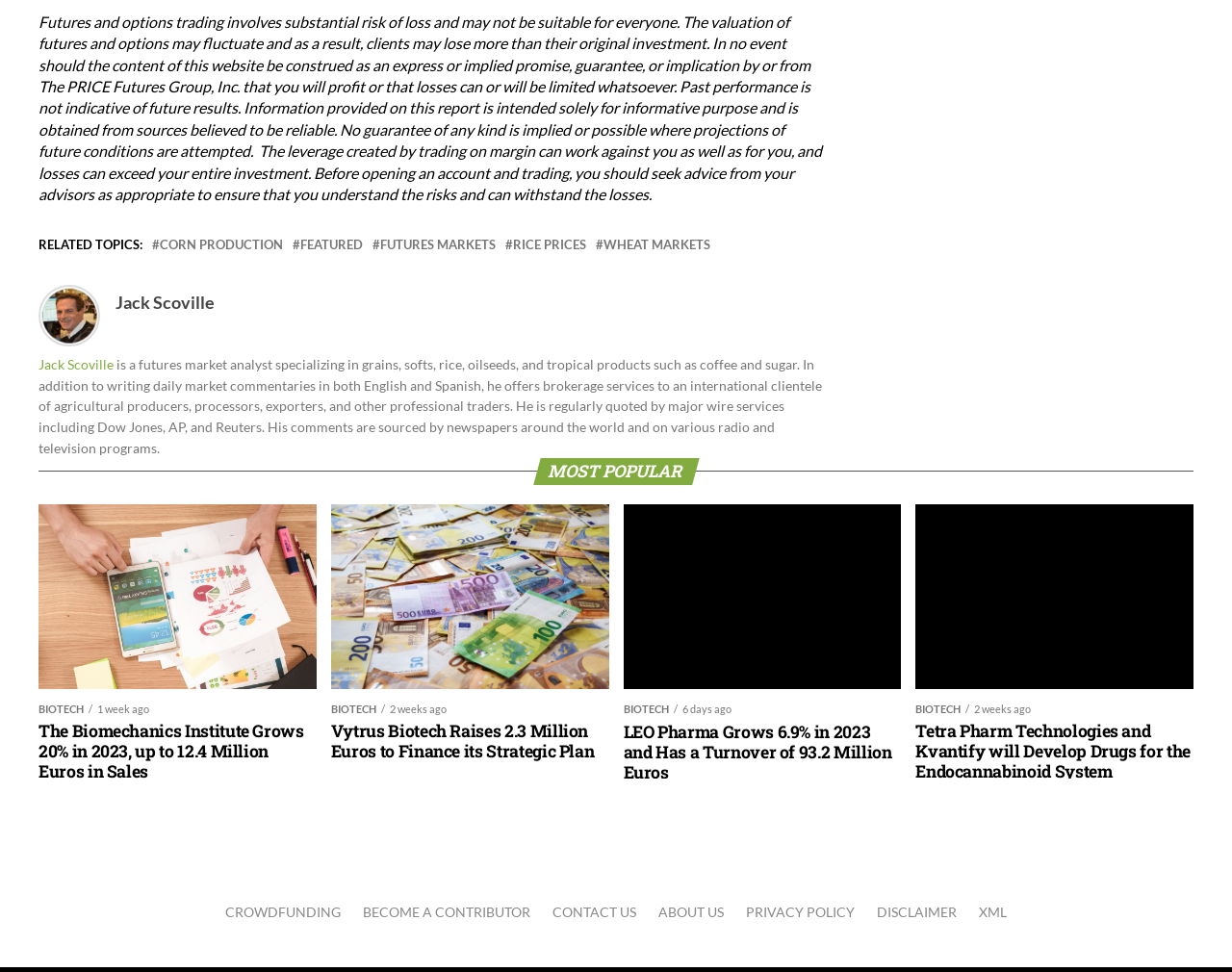Identify the bounding box coordinates for the UI element described as follows: "featured". Ensure the coordinates are four float numbers between 0 and 1, formatted as [left, top, right, bottom].

[0.244, 0.246, 0.295, 0.259]